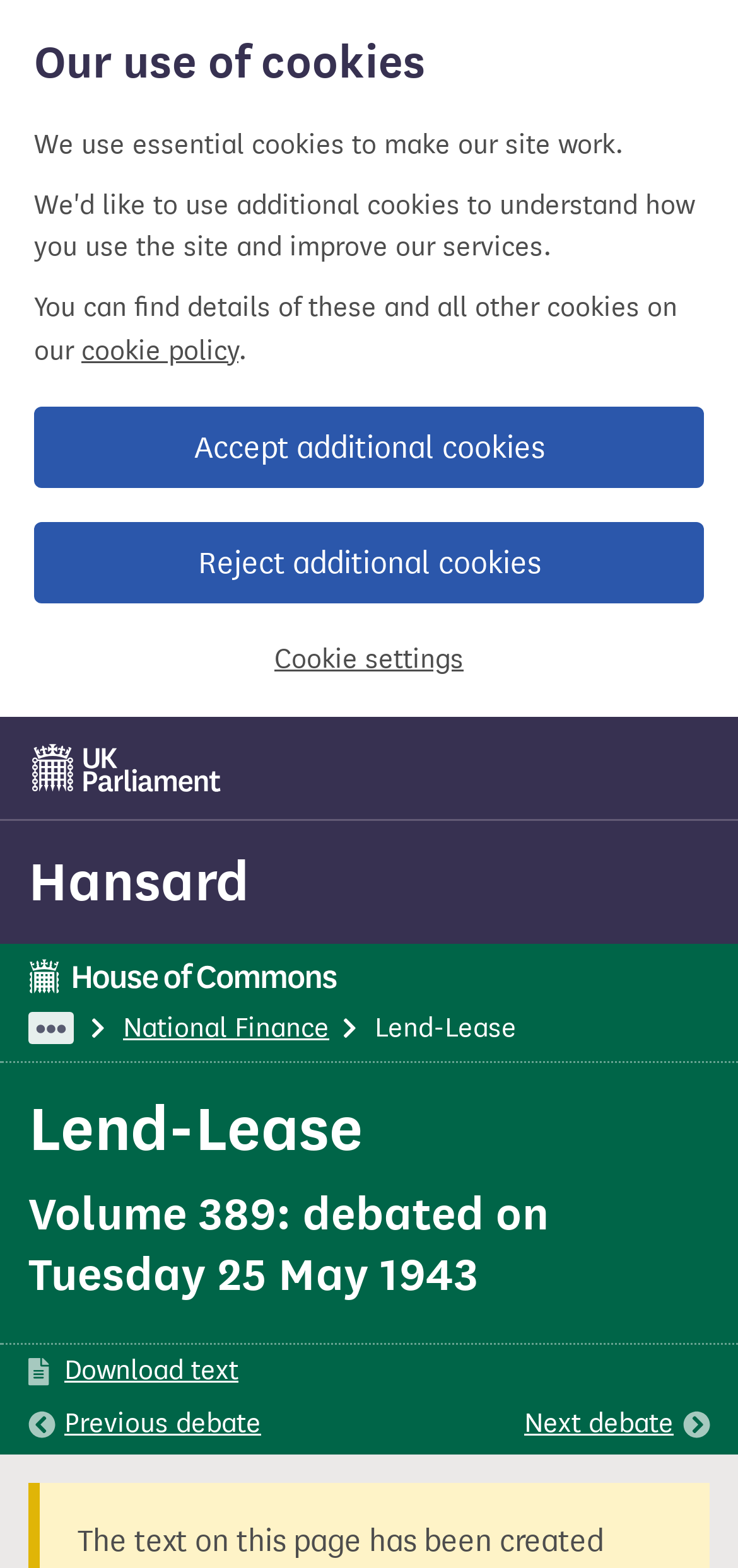Write an exhaustive caption that covers the webpage's main aspects.

The webpage is about the Hansard record of the item "Lend-Lease" on Tuesday 25 May 1943. At the top of the page, there is a cookie banner that spans the entire width, taking up about 45% of the page's height. Within the banner, there is a heading "Our use of cookies" followed by two paragraphs of text explaining the use of essential cookies and a link to the cookie policy. There are also three links to manage cookie settings.

Below the cookie banner, there is a link to the "UK Parliament" website, followed by a heading "Hansard" and a link to the Hansard page. To the right of these elements, there is a section labeled "House of Commons page" that takes up about 30% of the page's width.

Further down the page, there are several links, including "Expand hidden items", "National Finance", and "Lend-Lease", which is a list item. Below the "Lend-Lease" link, there are two headings: "Lend-Lease" and "Volume 389: debated on Tuesday 25 May 1943". Finally, there are three links at the bottom of the page: "Download text", "Previous debate", and "Next debate", with the last link located at the bottom right corner of the page.